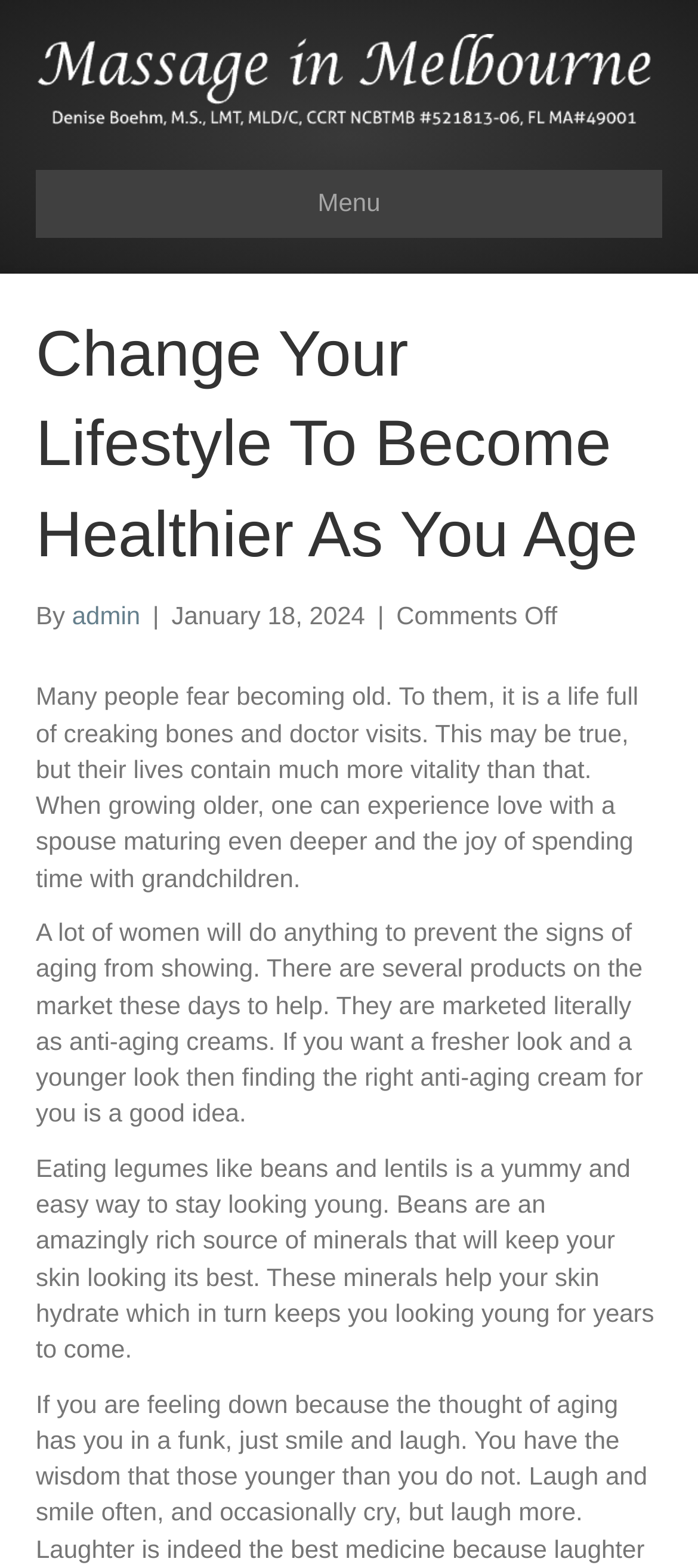Find and extract the text of the primary heading on the webpage.

Change Your Lifestyle To Become Healthier As You Age